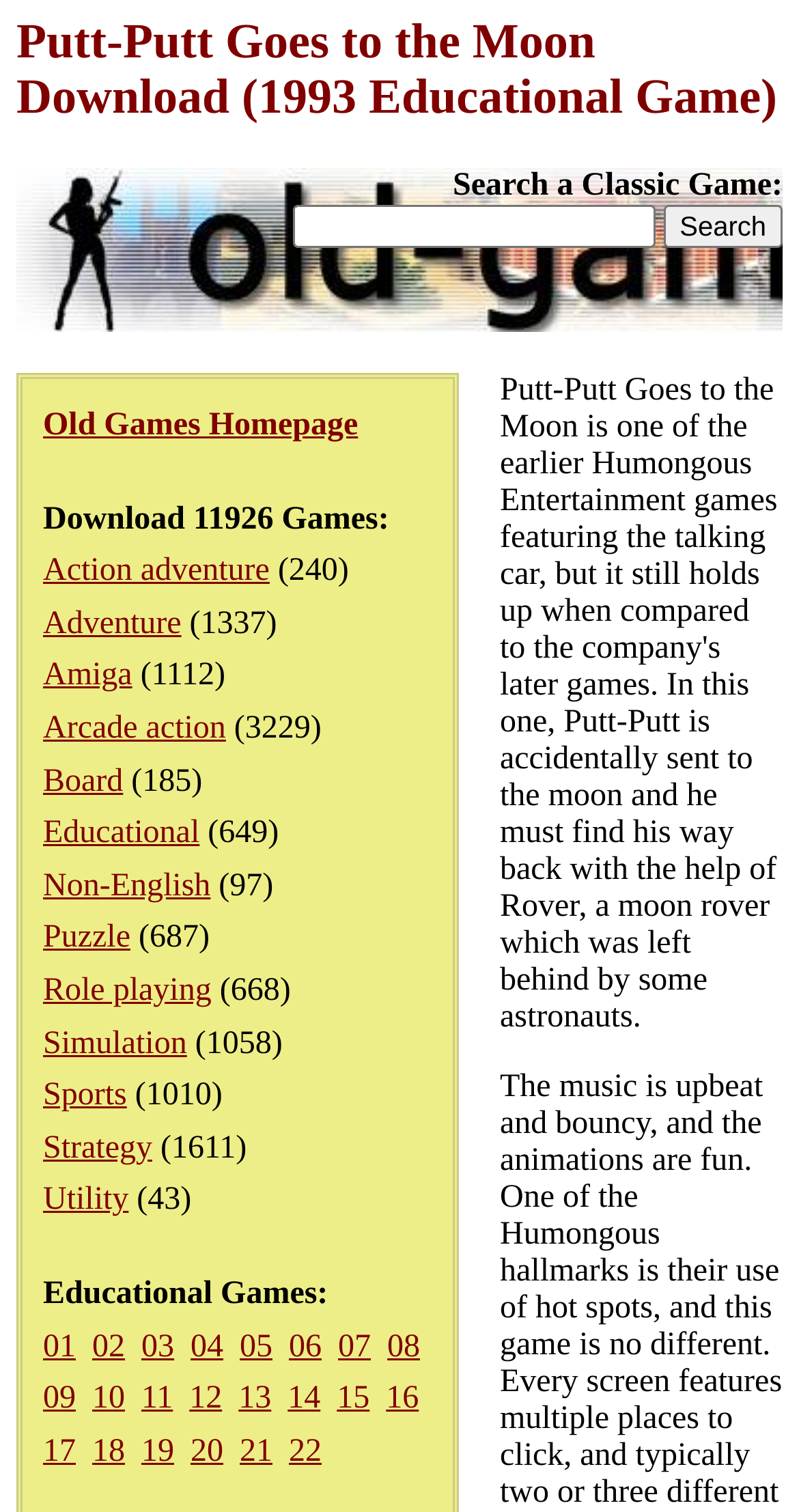Please identify the bounding box coordinates of the element that needs to be clicked to execute the following command: "Download Educational Games". Provide the bounding box using four float numbers between 0 and 1, formatted as [left, top, right, bottom].

[0.054, 0.54, 0.25, 0.563]